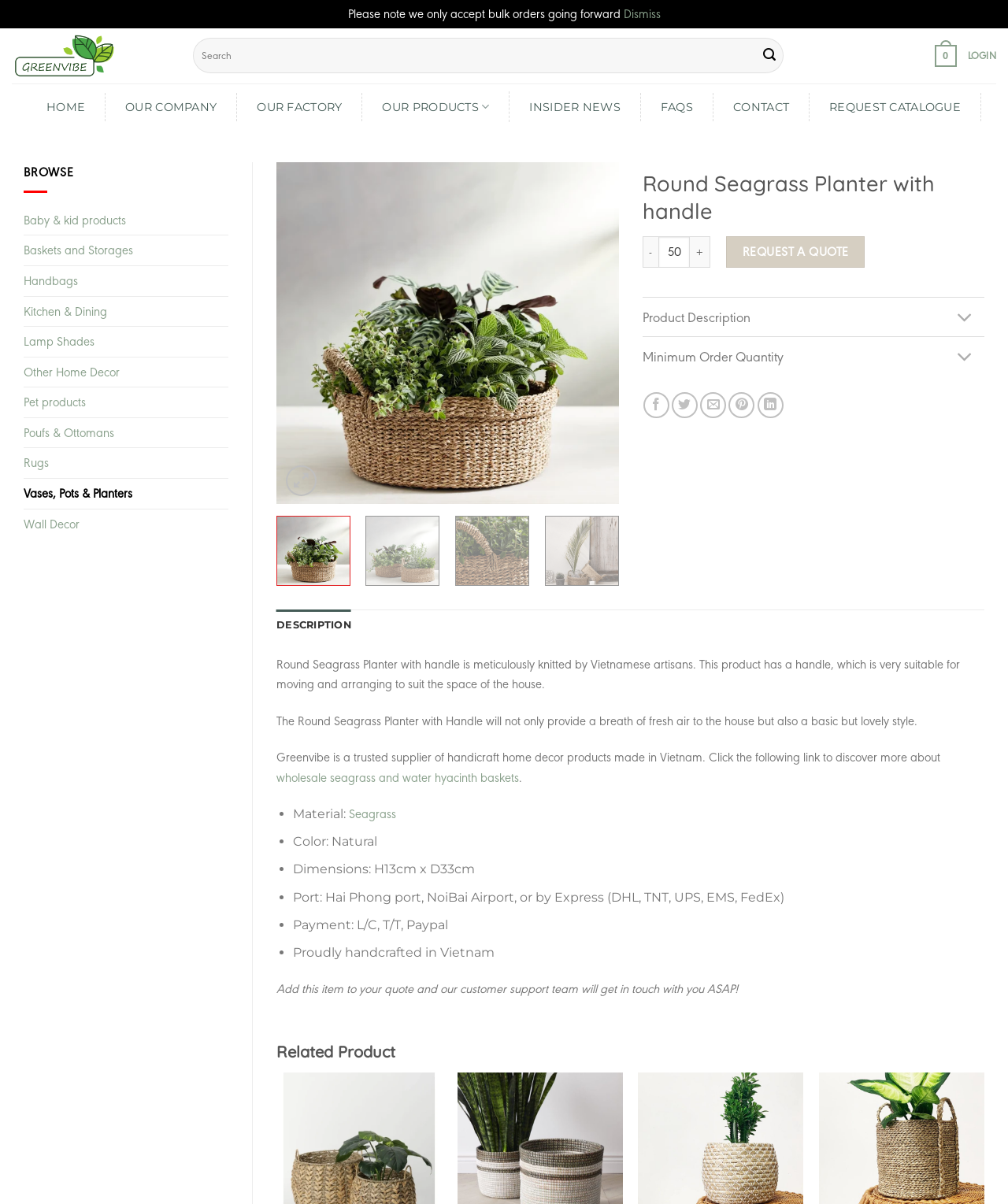Can you extract the primary headline text from the webpage?

Round Seagrass Planter with handle